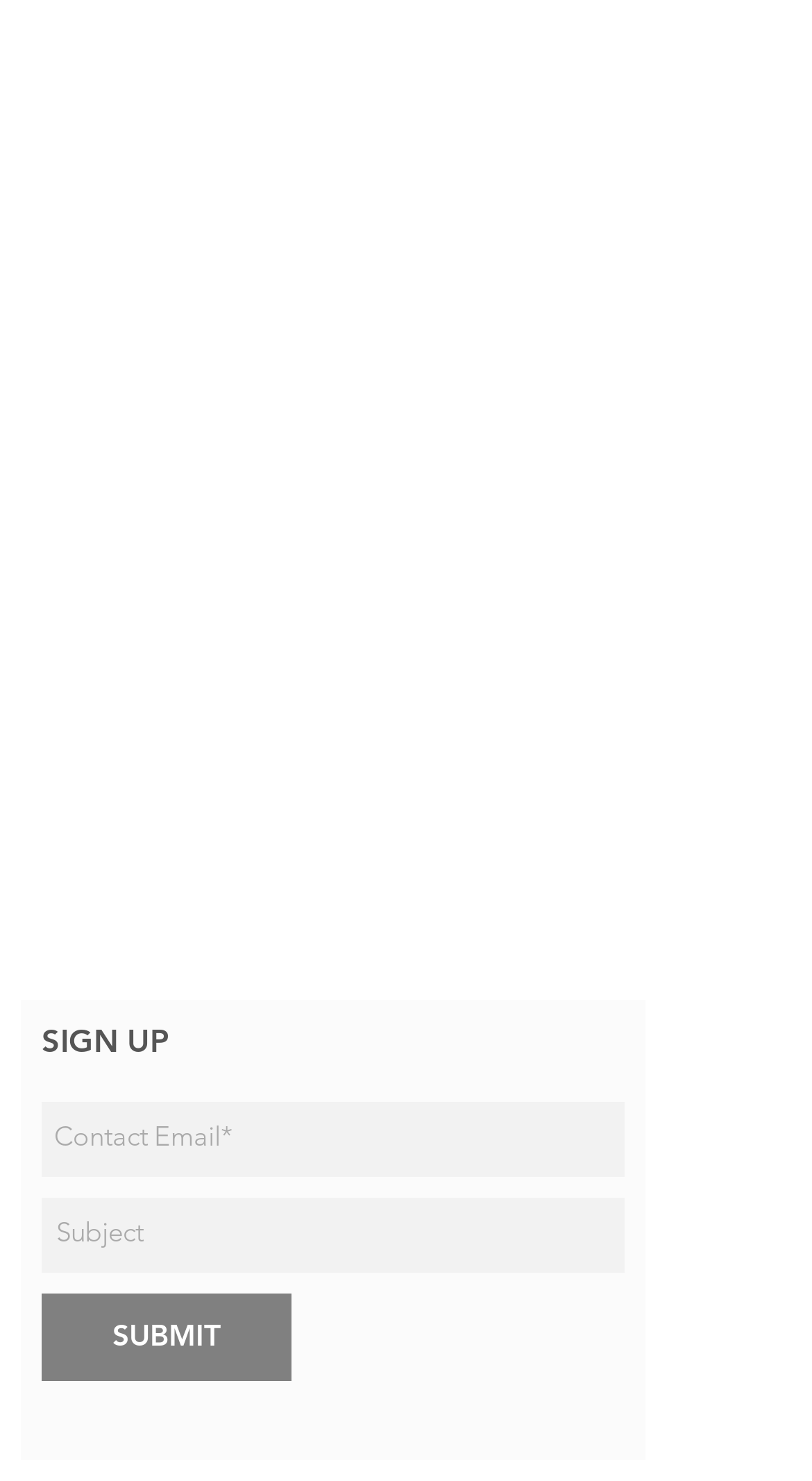Analyze the image and give a detailed response to the question:
Who is Rex?

Rex is a designer with a phenomenal eye for design, as mentioned in the quote from Tabi Lifestyle Blog at the top of the webpage.